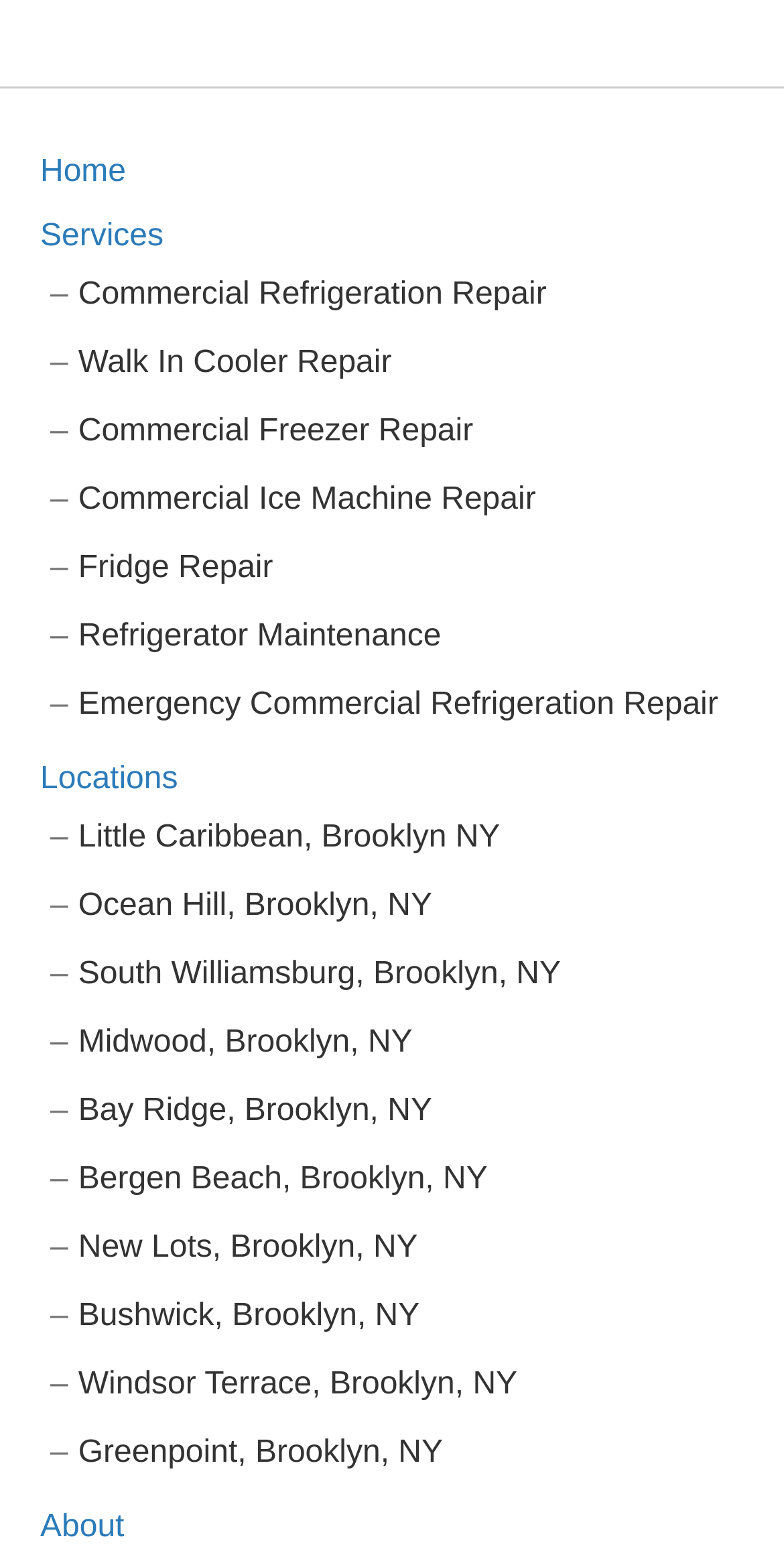What is the last link in the navigation menu?
Based on the image, answer the question with a single word or brief phrase.

About